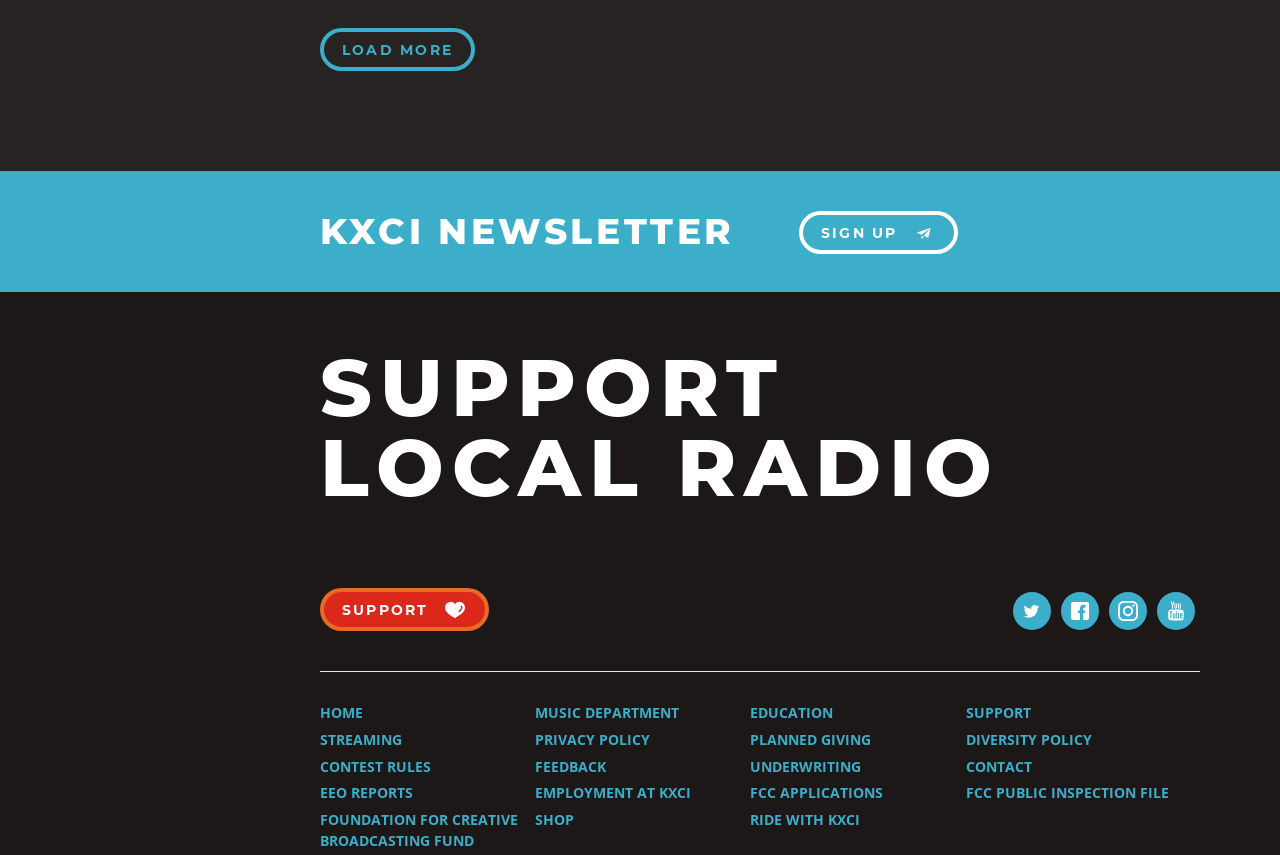Find and provide the bounding box coordinates for the UI element described here: "Home". The coordinates should be given as four float numbers between 0 and 1: [left, top, right, bottom].

None